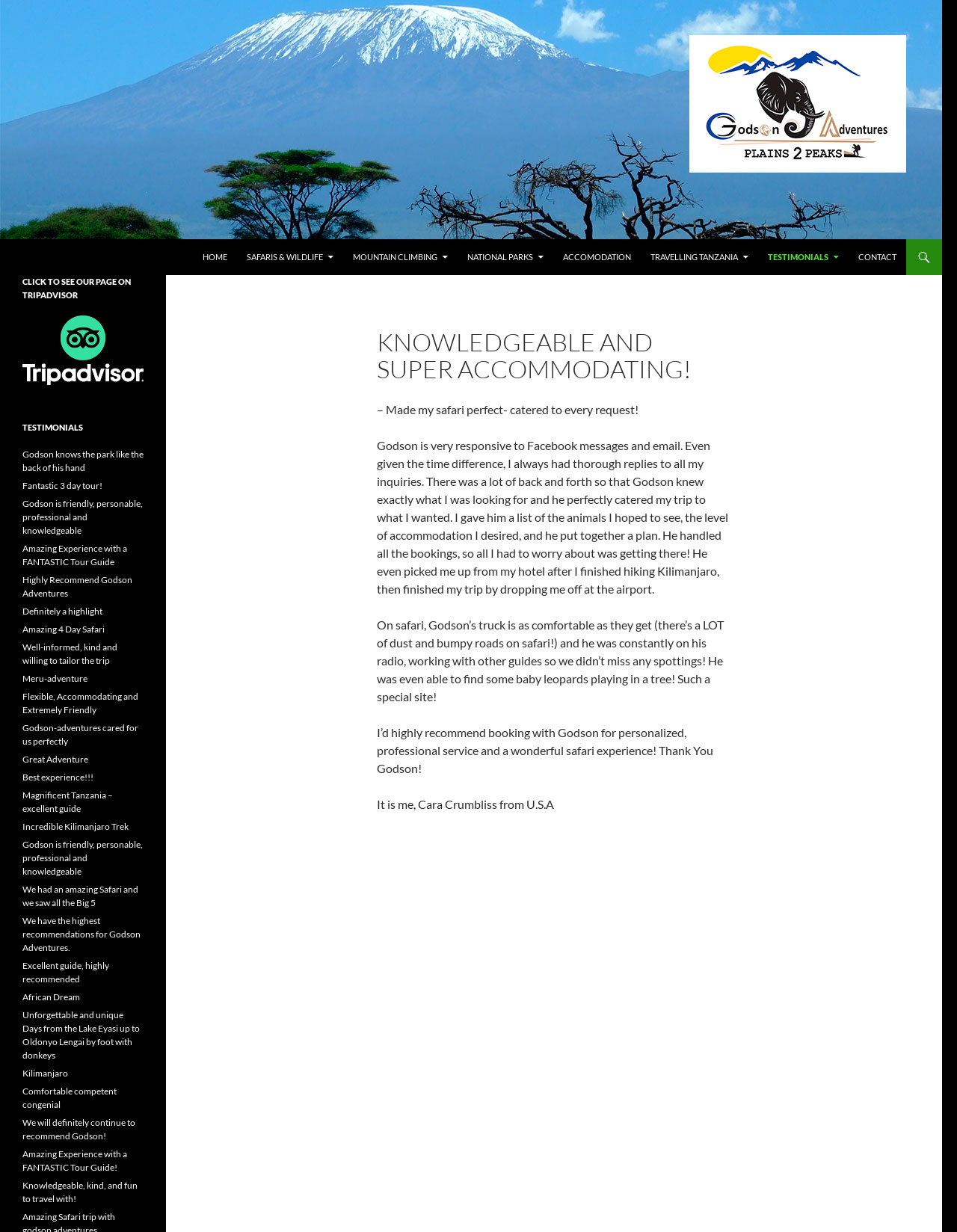Find the bounding box coordinates for the area you need to click to carry out the instruction: "Click on the 'HOME' link". The coordinates should be four float numbers between 0 and 1, indicated as [left, top, right, bottom].

[0.202, 0.194, 0.247, 0.223]